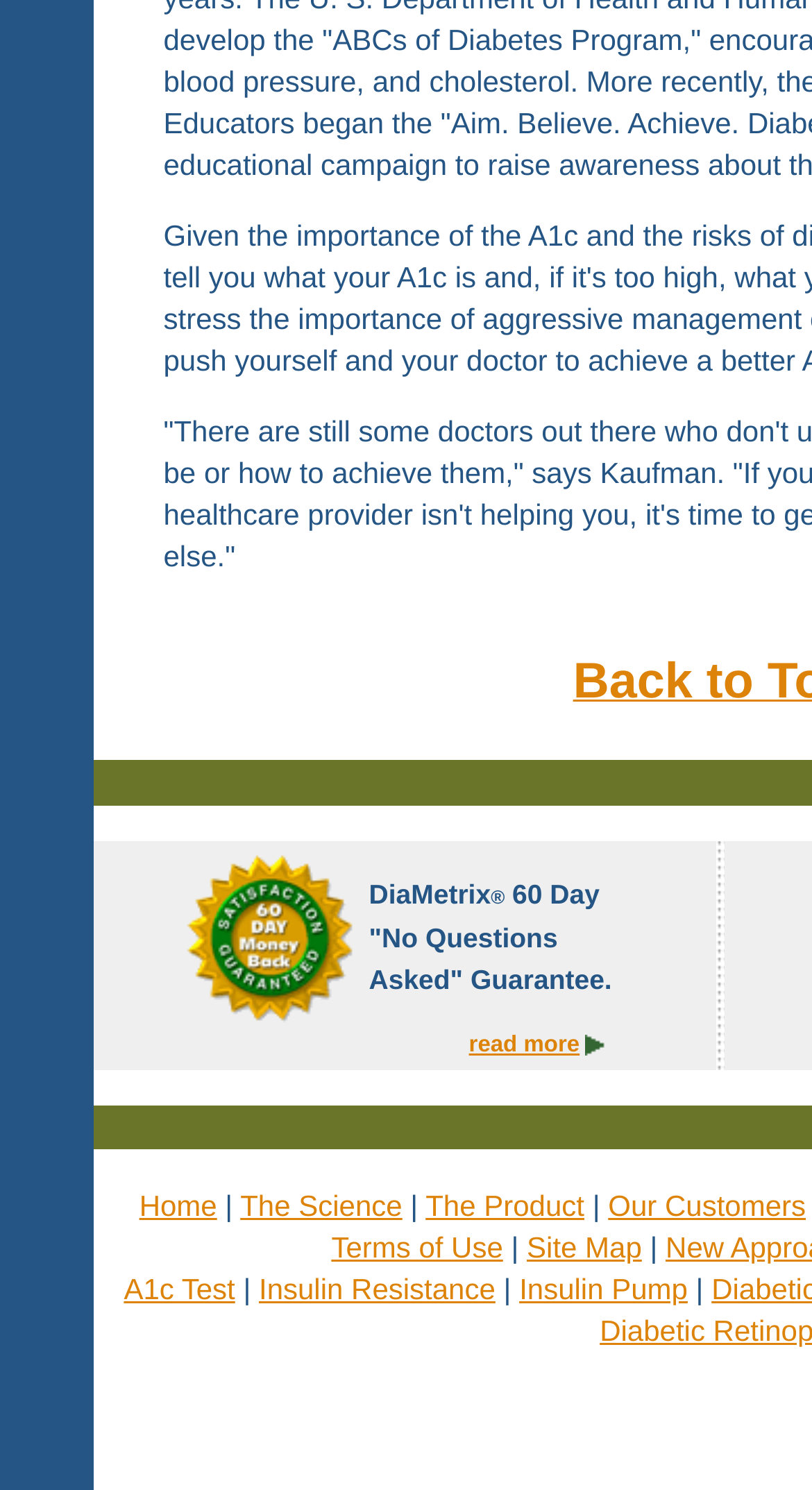Determine the bounding box coordinates of the target area to click to execute the following instruction: "view Our Customers page."

[0.749, 0.798, 0.992, 0.82]